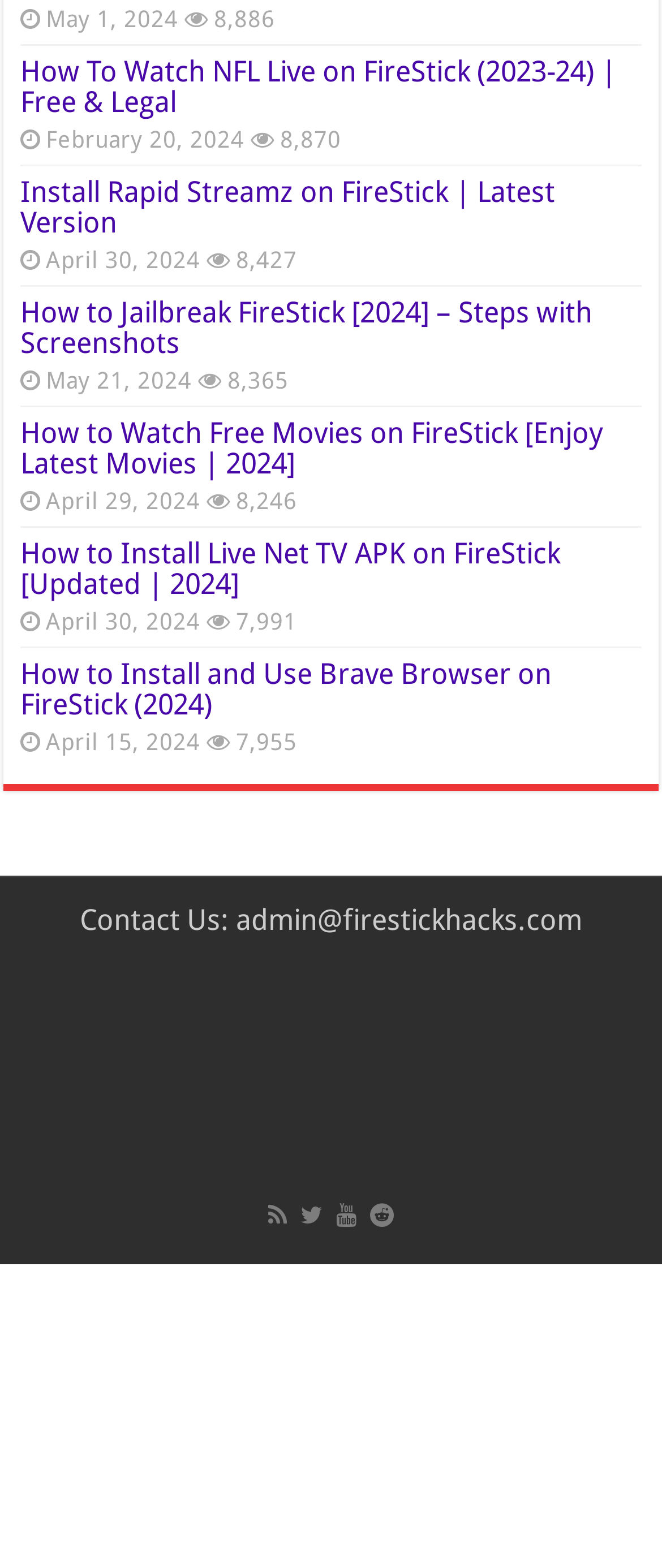With reference to the image, please provide a detailed answer to the following question: How many social media links are there?

The social media links can be found by looking at the link elements with the OCR text '', '', '', and '' at the bottom of the webpage. There are four of them.